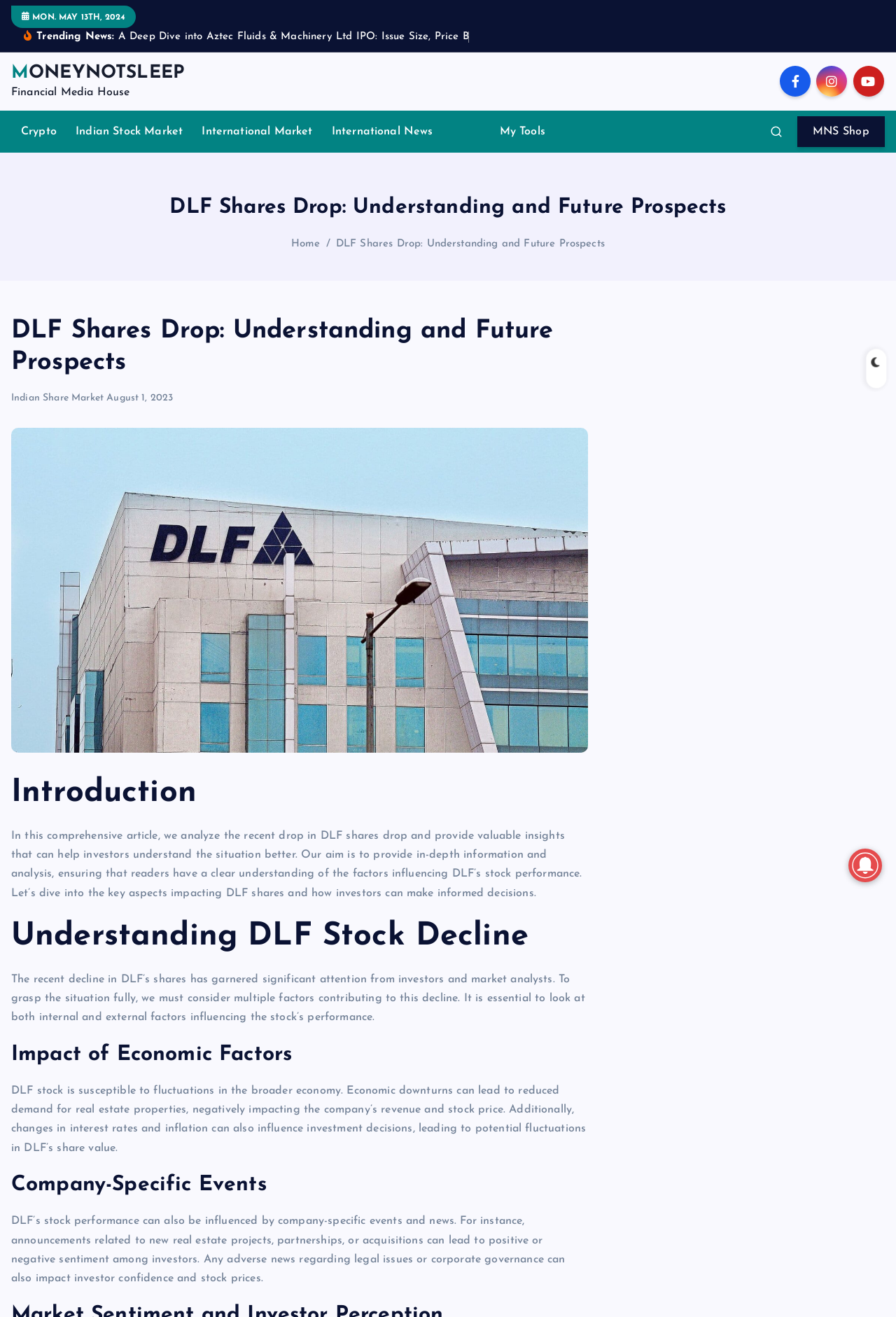How many headings are there in the article?
Look at the image and answer the question using a single word or phrase.

5